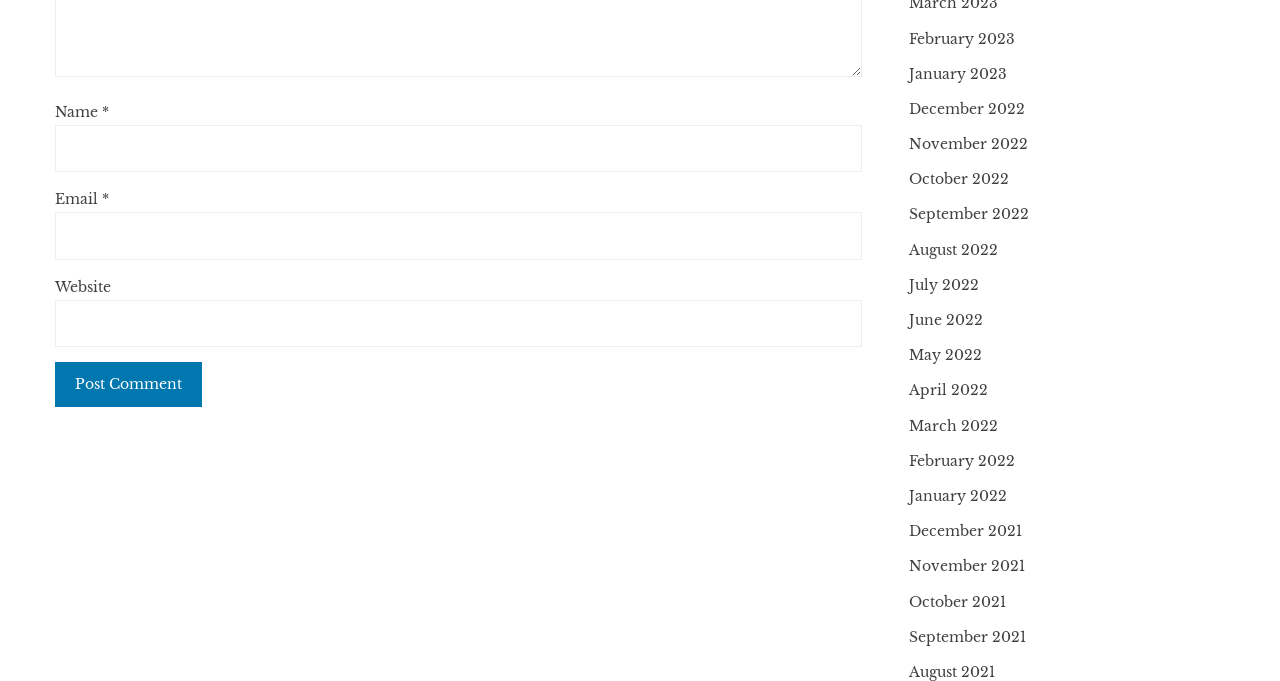What is the label of the first text box?
With the help of the image, please provide a detailed response to the question.

The first text box has a label 'Name' which is indicated by the StaticText element with the text 'Name' and bounding box coordinates [0.043, 0.151, 0.08, 0.177].